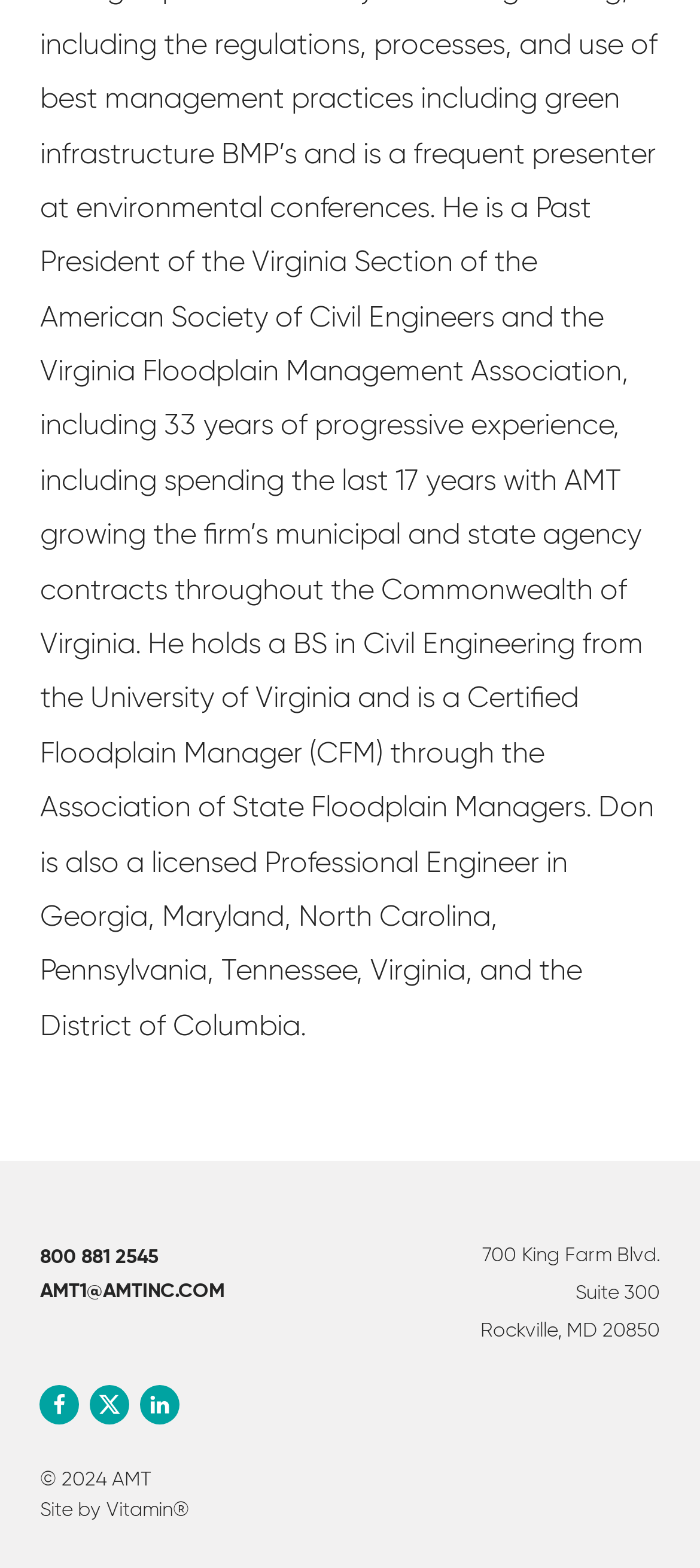Kindly respond to the following question with a single word or a brief phrase: 
What is the phone number to contact?

800 881 2545